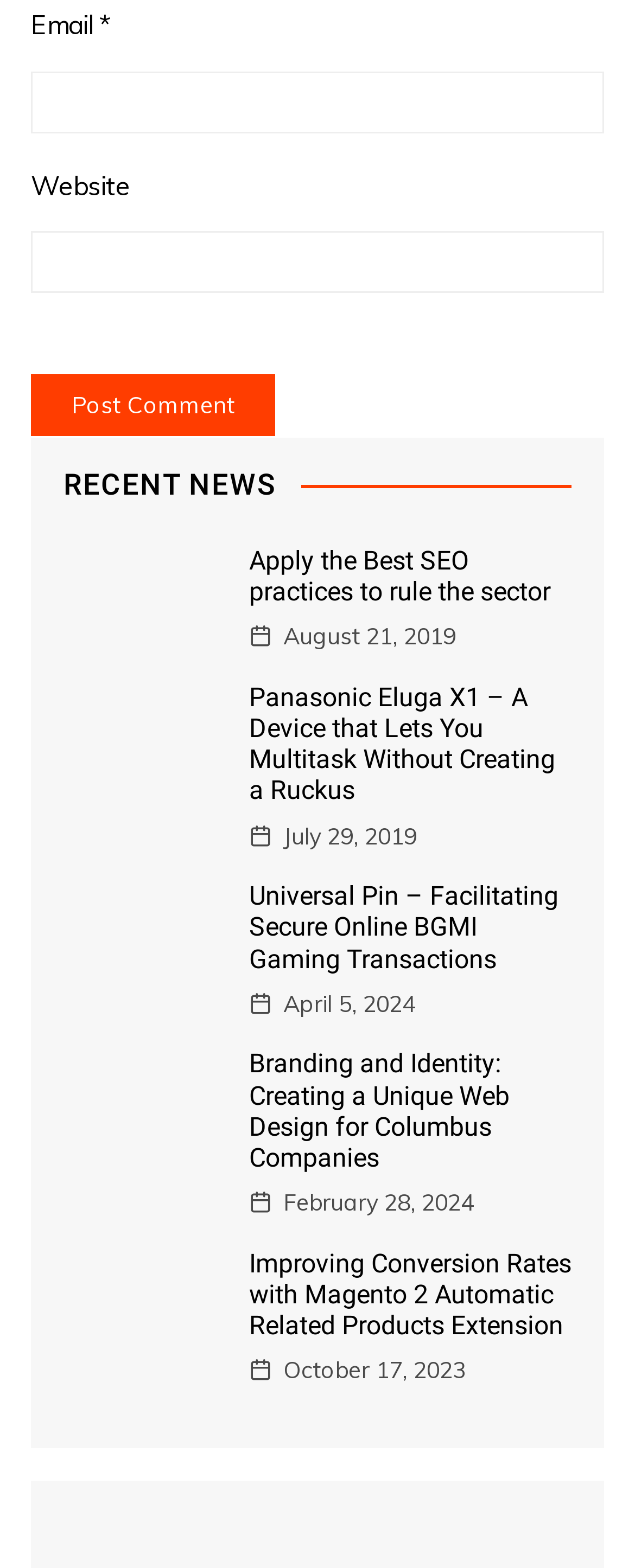Kindly determine the bounding box coordinates for the area that needs to be clicked to execute this instruction: "Click Post Comment".

[0.048, 0.239, 0.433, 0.278]